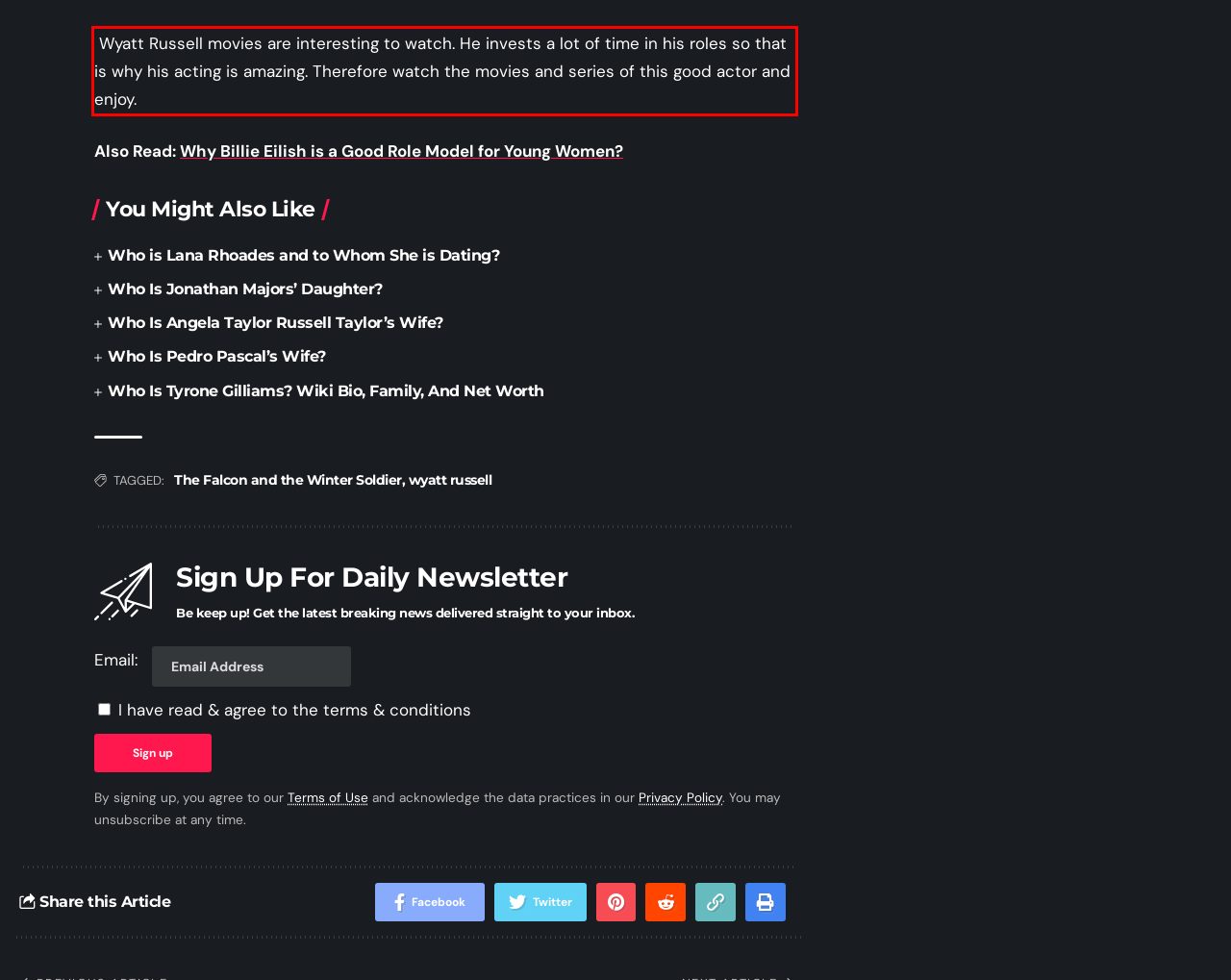Please take the screenshot of the webpage, find the red bounding box, and generate the text content that is within this red bounding box.

Wyatt Russell movies are interesting to watch. He invests a lot of time in his roles so that is why his acting is amazing. Therefore watch the movies and series of this good actor and enjoy.